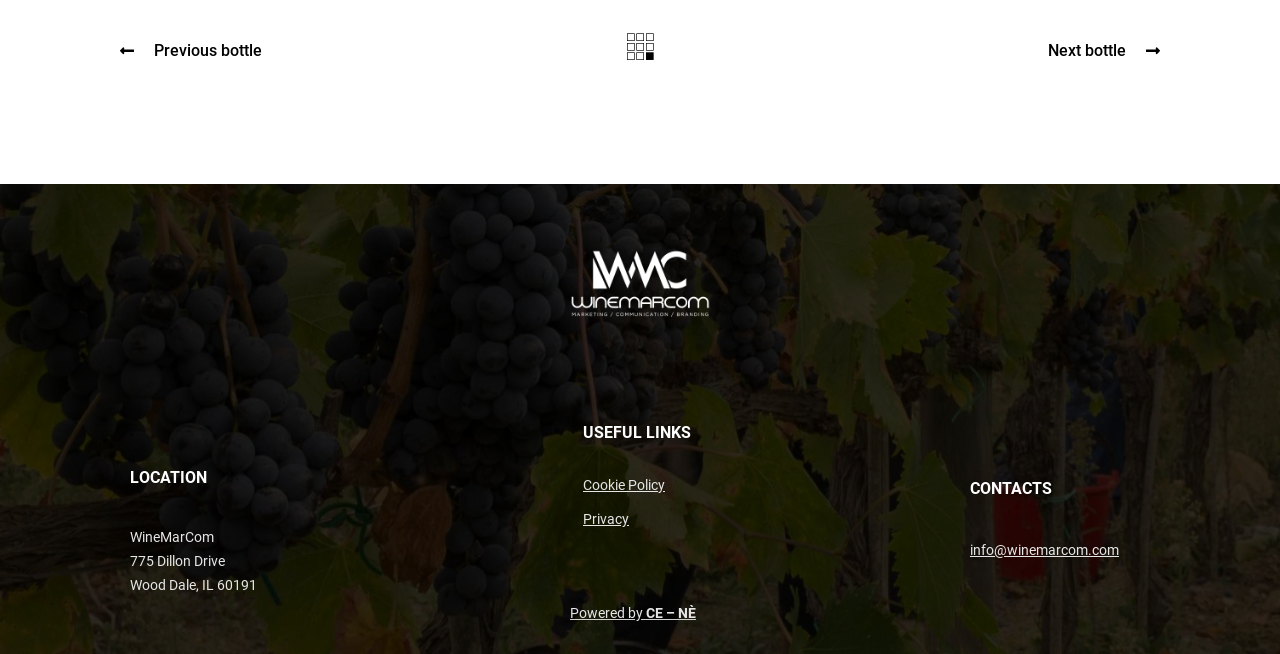Please provide a detailed answer to the question below based on the screenshot: 
What is the email address for contact?

The email address can be found in the link element 'info@winemarcom.com' located at [0.758, 0.829, 0.874, 0.854] which is part of the webpage's contact section.